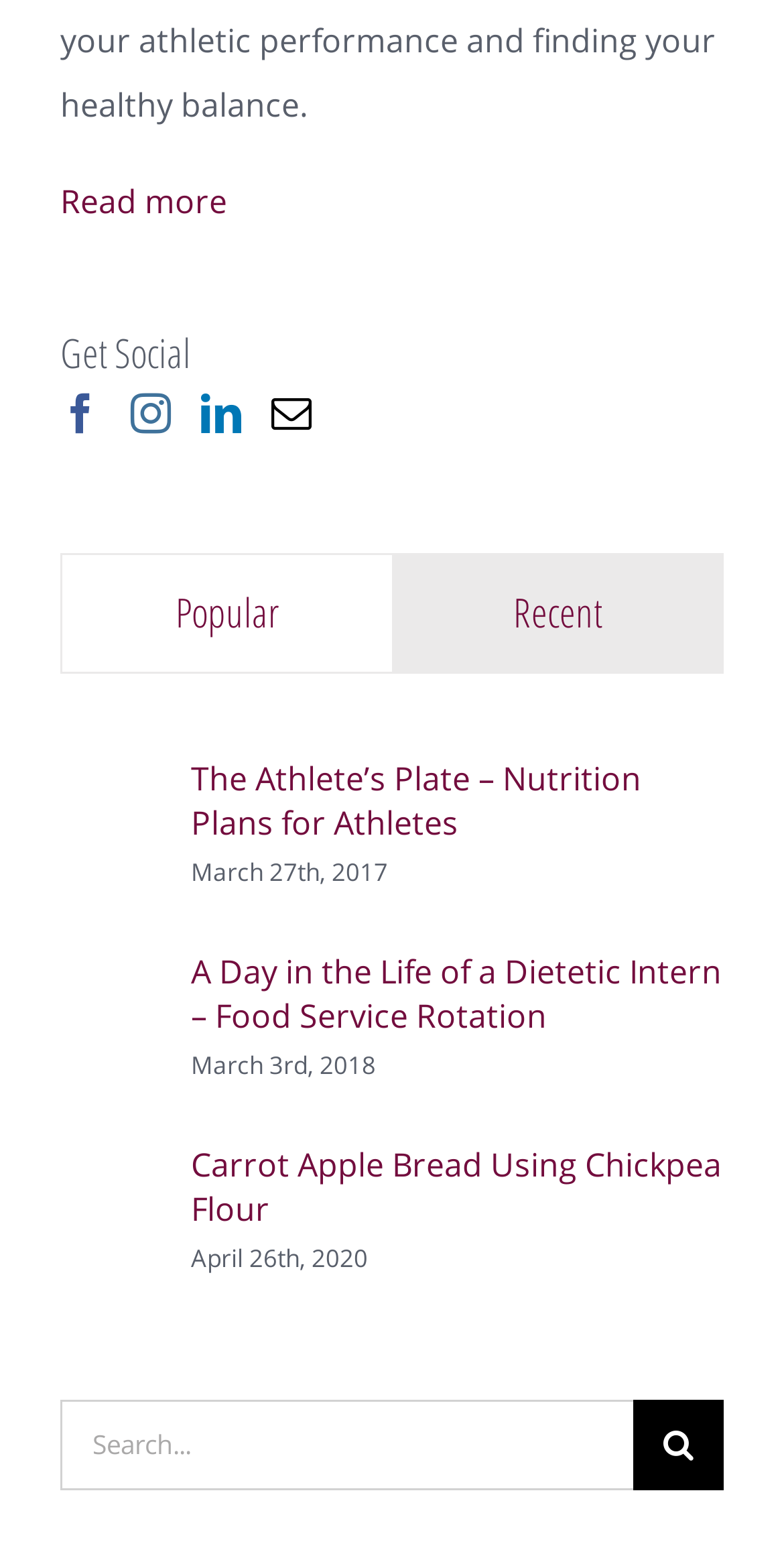Please locate the clickable area by providing the bounding box coordinates to follow this instruction: "View The Athlete’s Plate – Nutrition Plans for Athletes".

[0.077, 0.502, 0.21, 0.53]